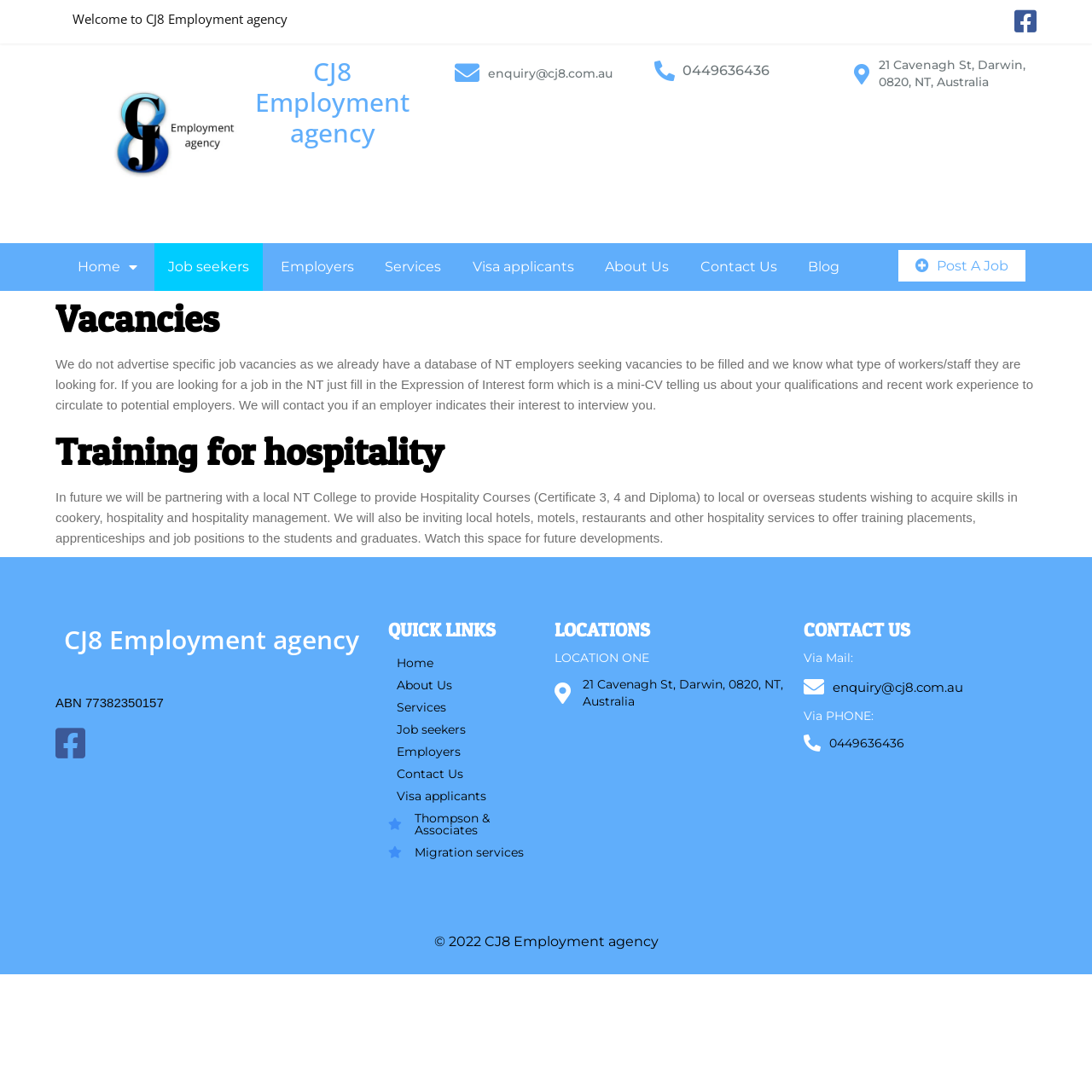Identify the bounding box coordinates necessary to click and complete the given instruction: "Click the Job seekers link".

[0.142, 0.223, 0.241, 0.266]